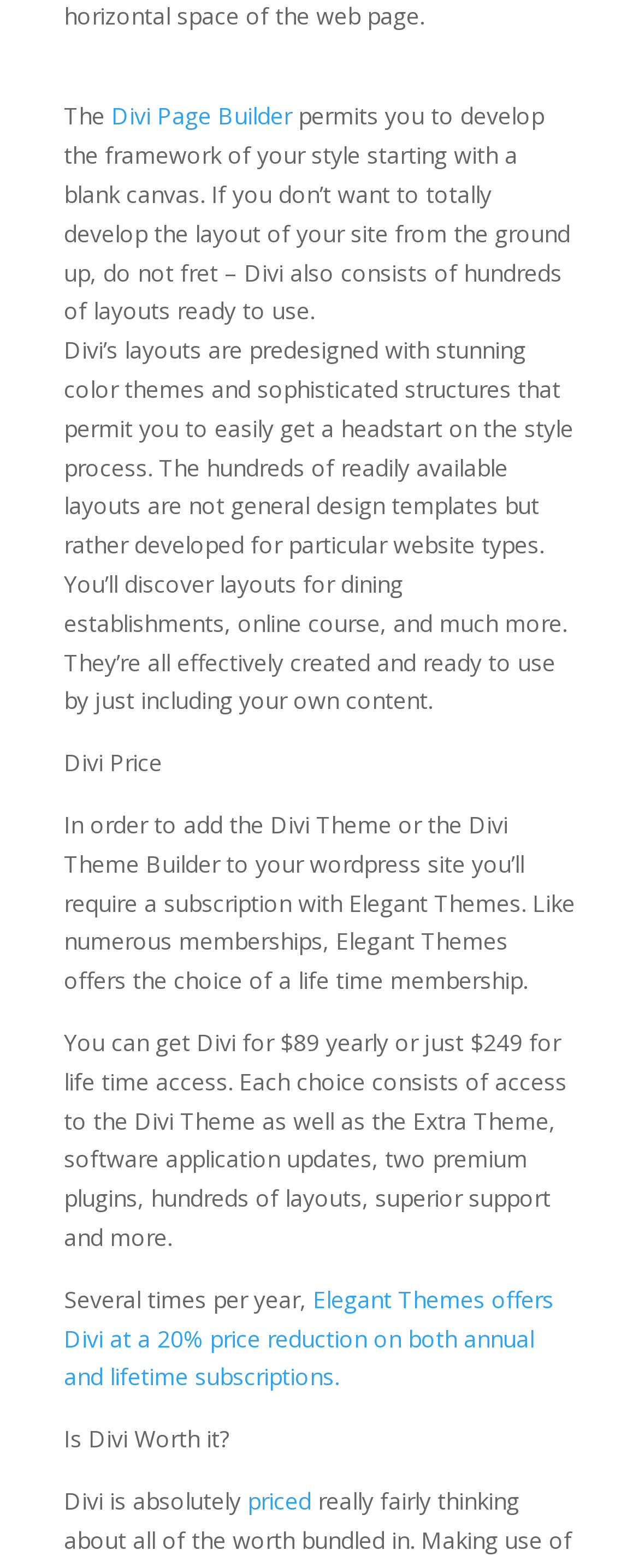Based on the element description: "Widgets or wopples…", identify the UI element and provide its bounding box coordinates. Use four float numbers between 0 and 1, [left, top, right, bottom].

None